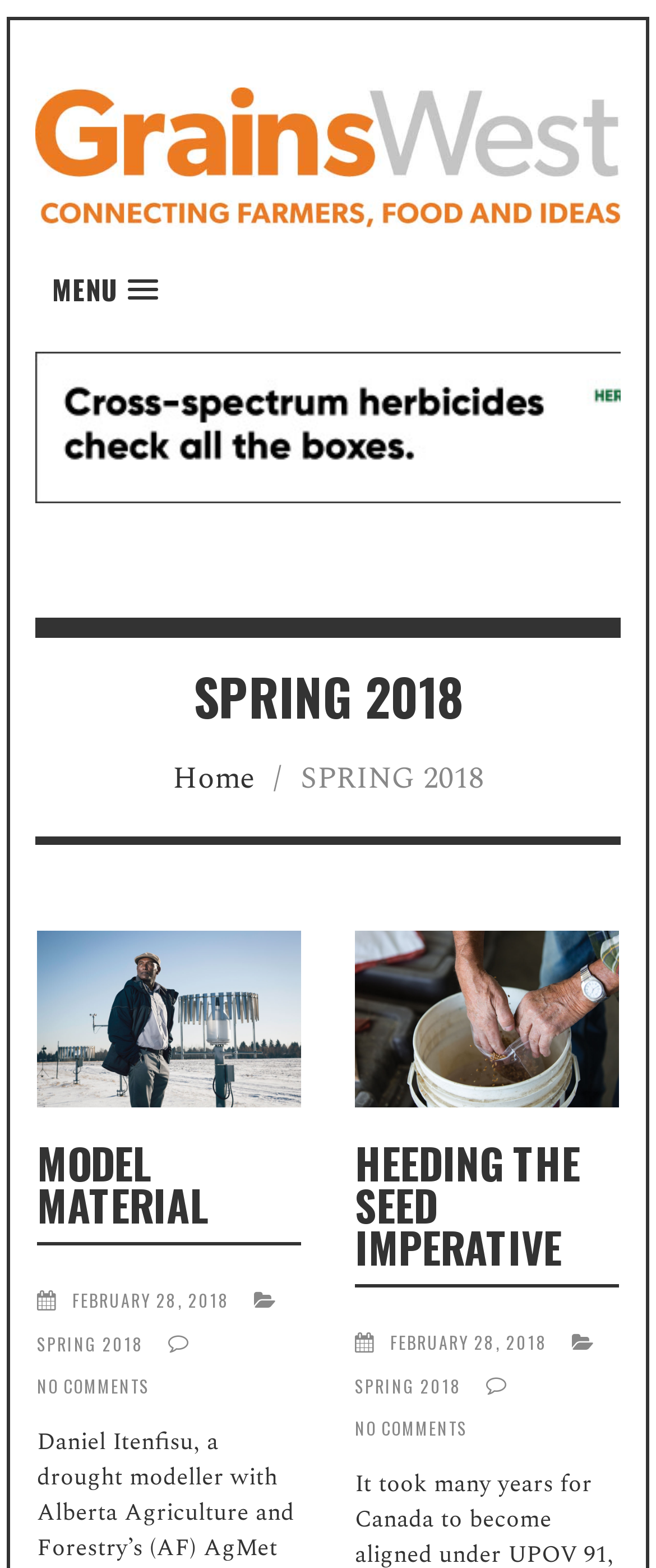Use a single word or phrase to answer the question:
How many links are in the menu?

1